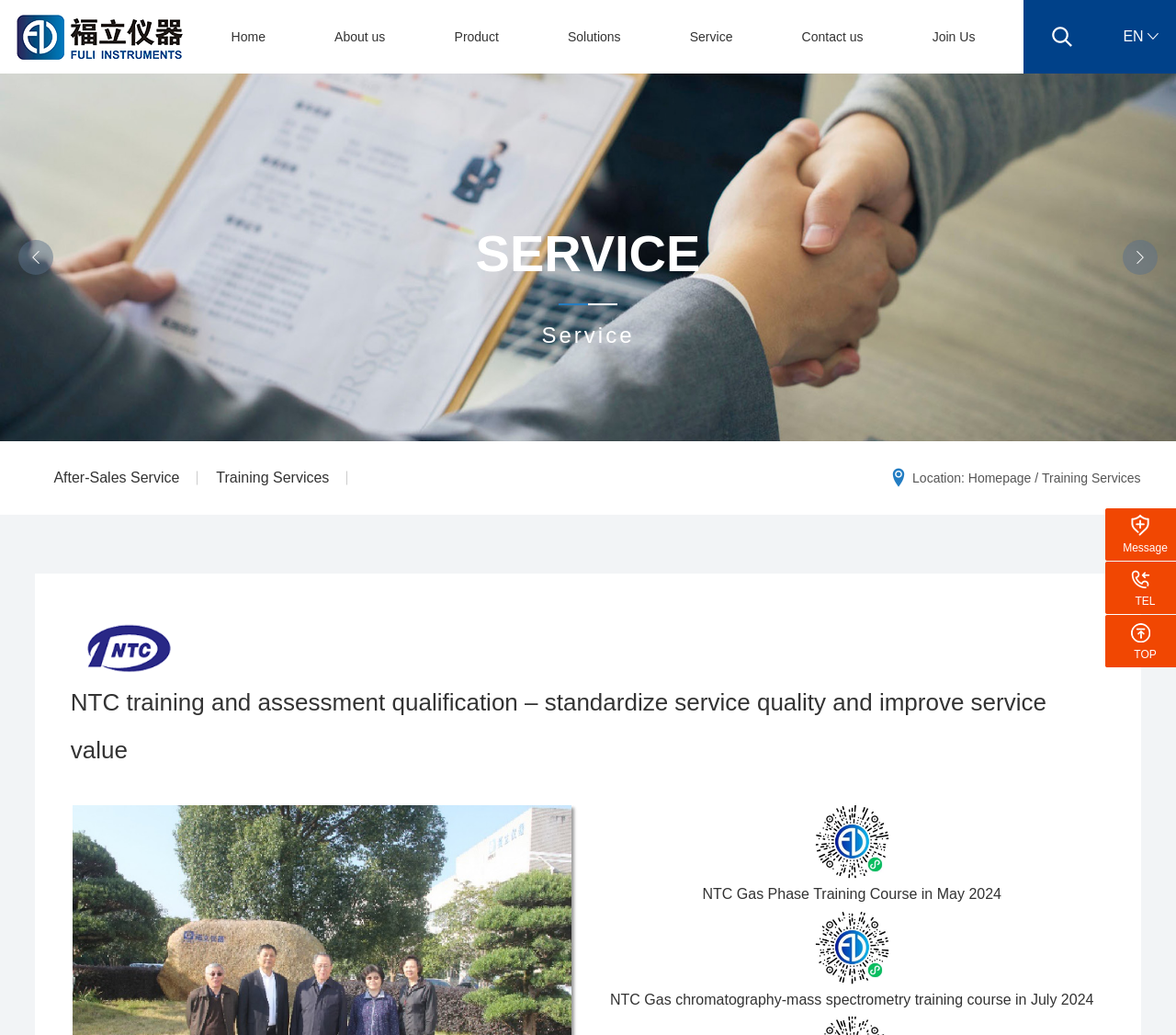What is the contact information?
Please provide a comprehensive answer based on the information in the image.

I found the contact information by looking at the static text 'TEL' with a bounding box coordinate of [0.965, 0.575, 0.982, 0.587]. The text indicates that the contact information is related to the phone number.